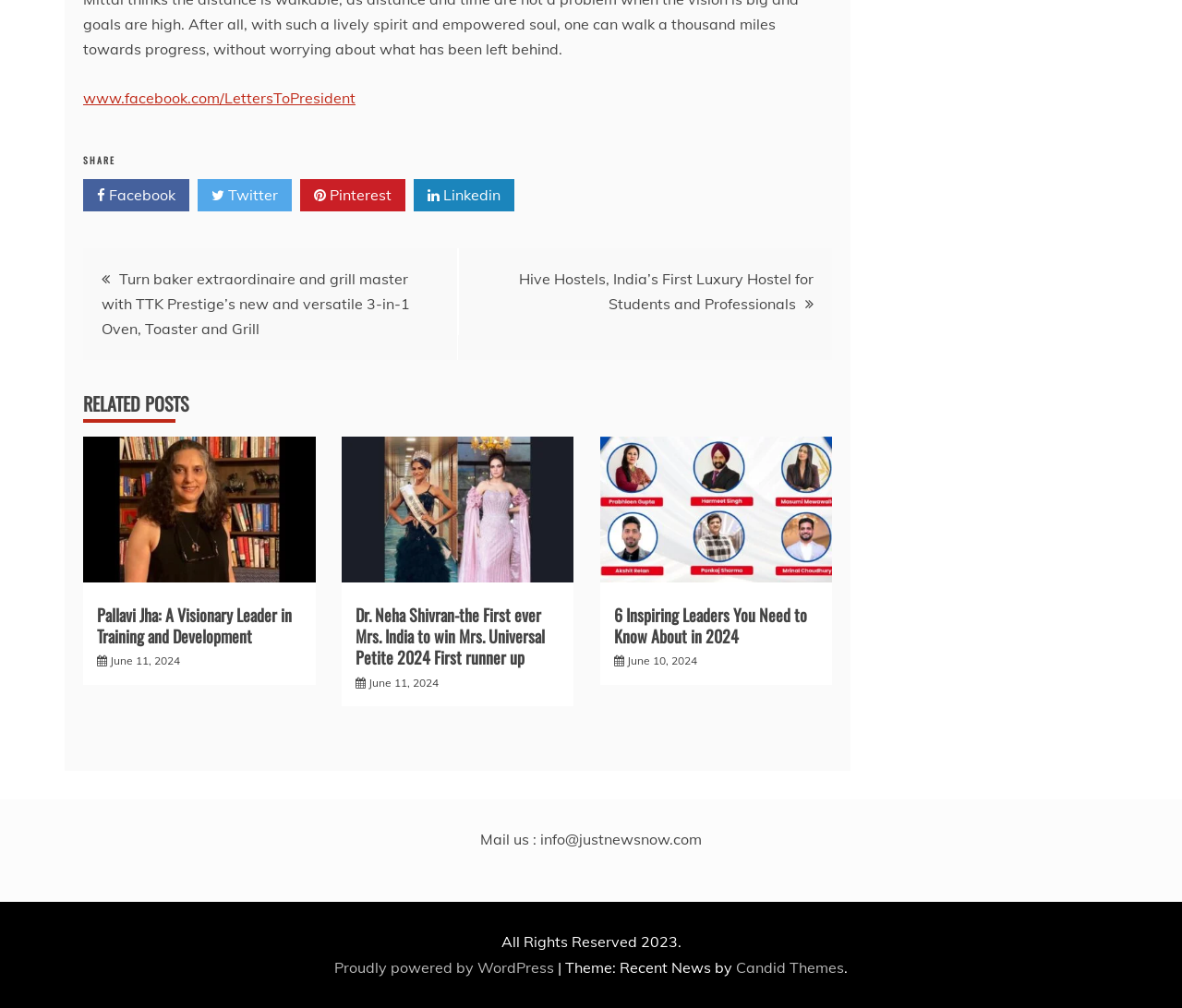Using the given element description, provide the bounding box coordinates (top-left x, top-left y, bottom-right x, bottom-right y) for the corresponding UI element in the screenshot: Twitter

[0.167, 0.177, 0.247, 0.21]